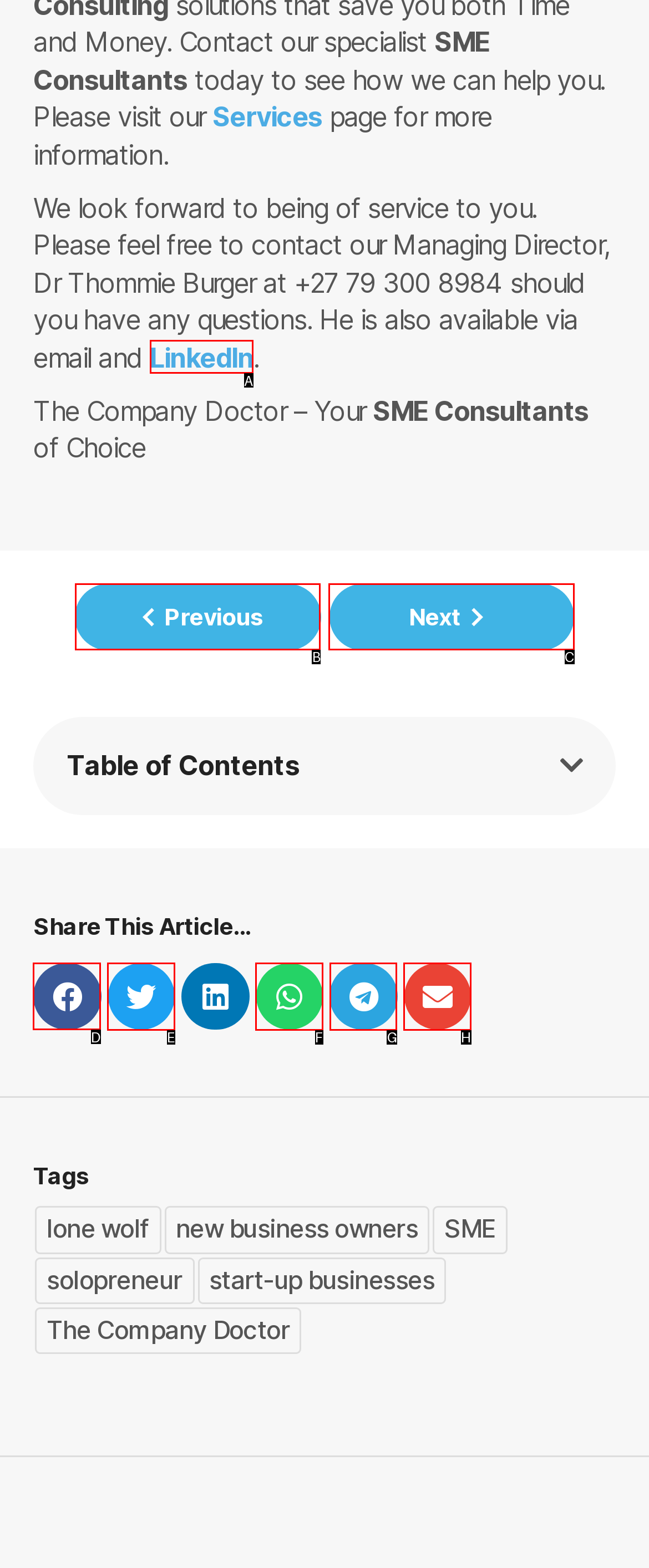Given the task: Share on facebook, indicate which boxed UI element should be clicked. Provide your answer using the letter associated with the correct choice.

D